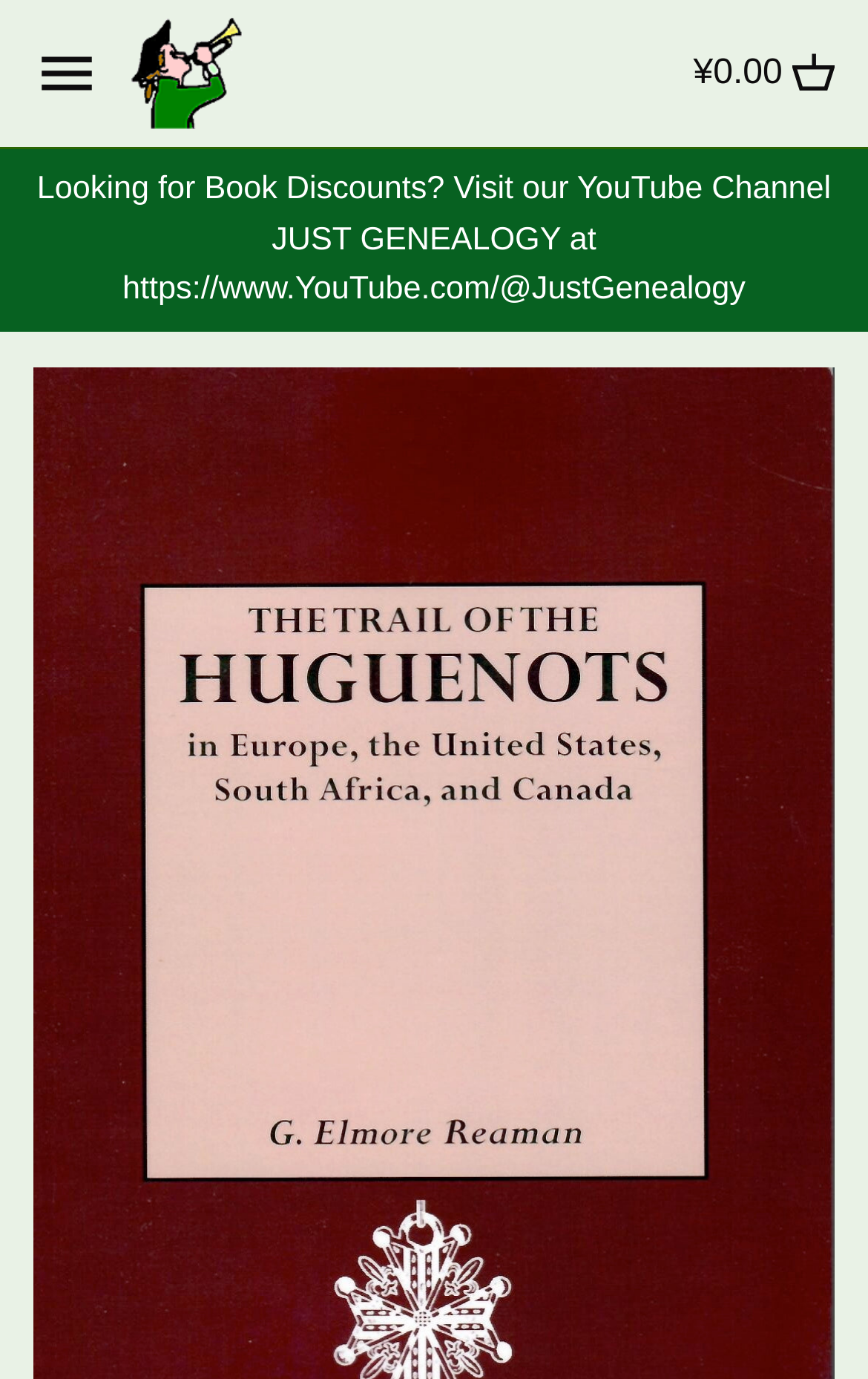Please indicate the bounding box coordinates for the clickable area to complete the following task: "Go to California books". The coordinates should be specified as four float numbers between 0 and 1, i.e., [left, top, right, bottom].

[0.051, 0.453, 0.662, 0.503]